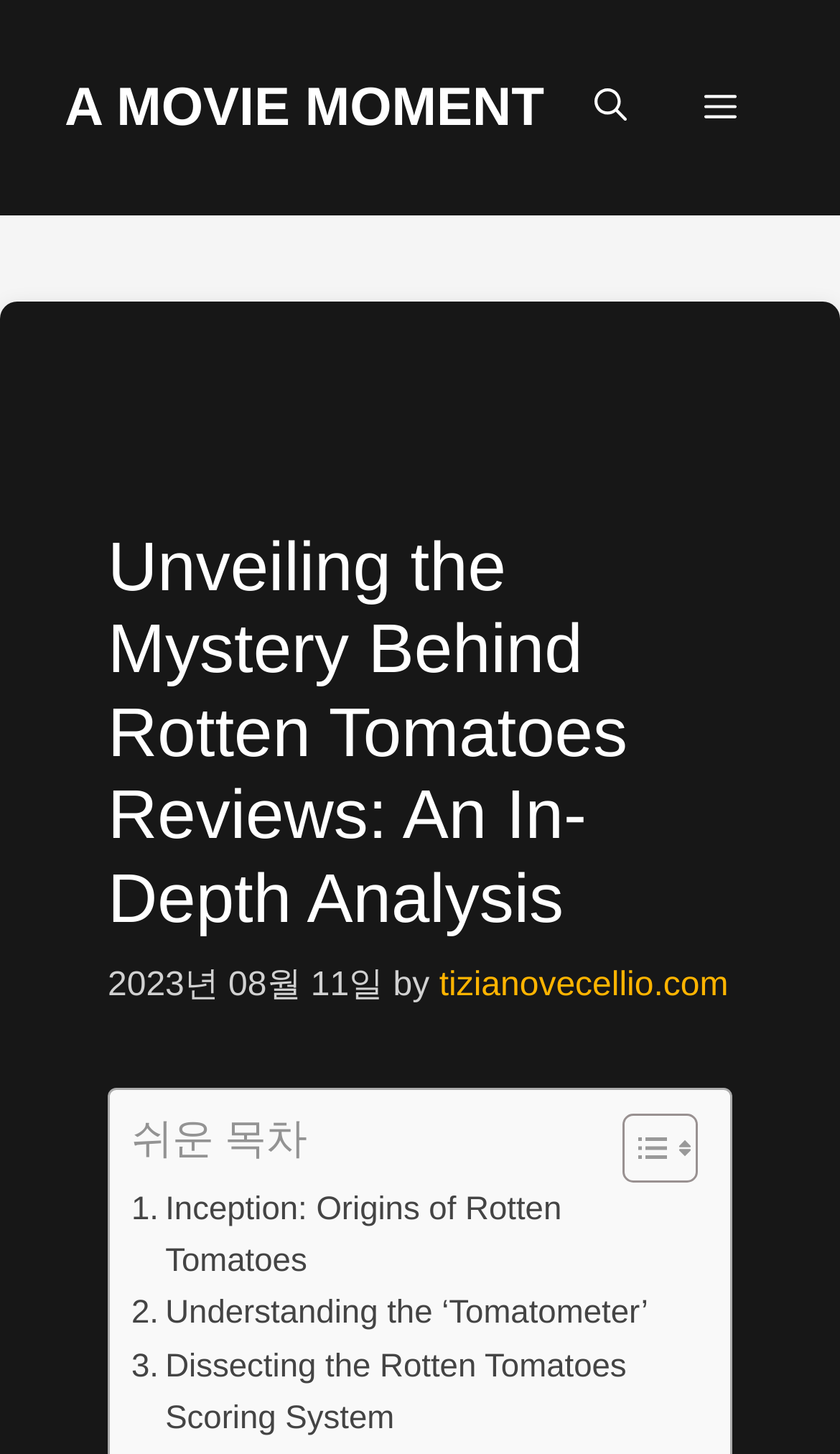What is the name of the website? Please answer the question using a single word or phrase based on the image.

A Movie Moment